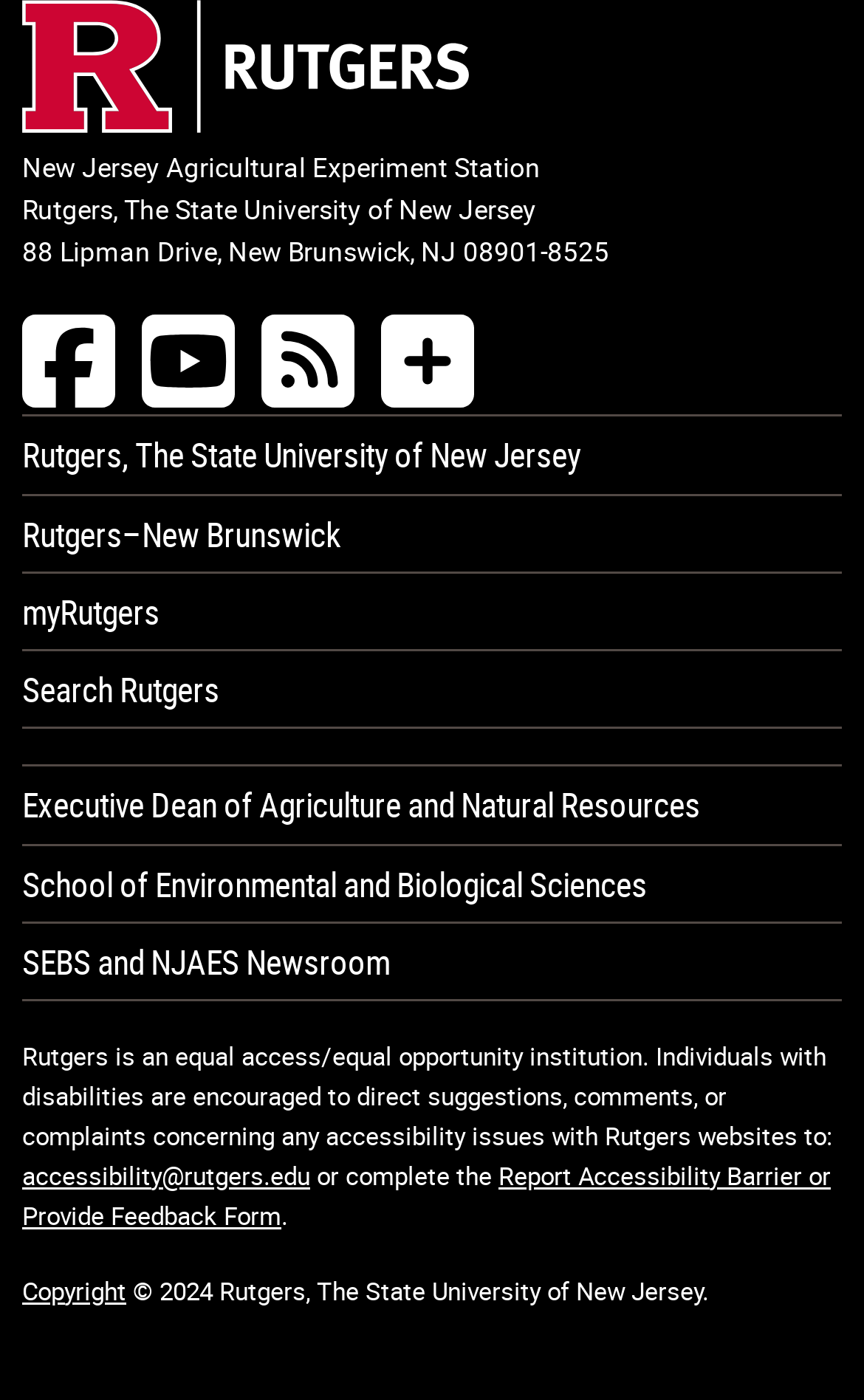Use a single word or phrase to respond to the question:
What is the copyright year?

2024